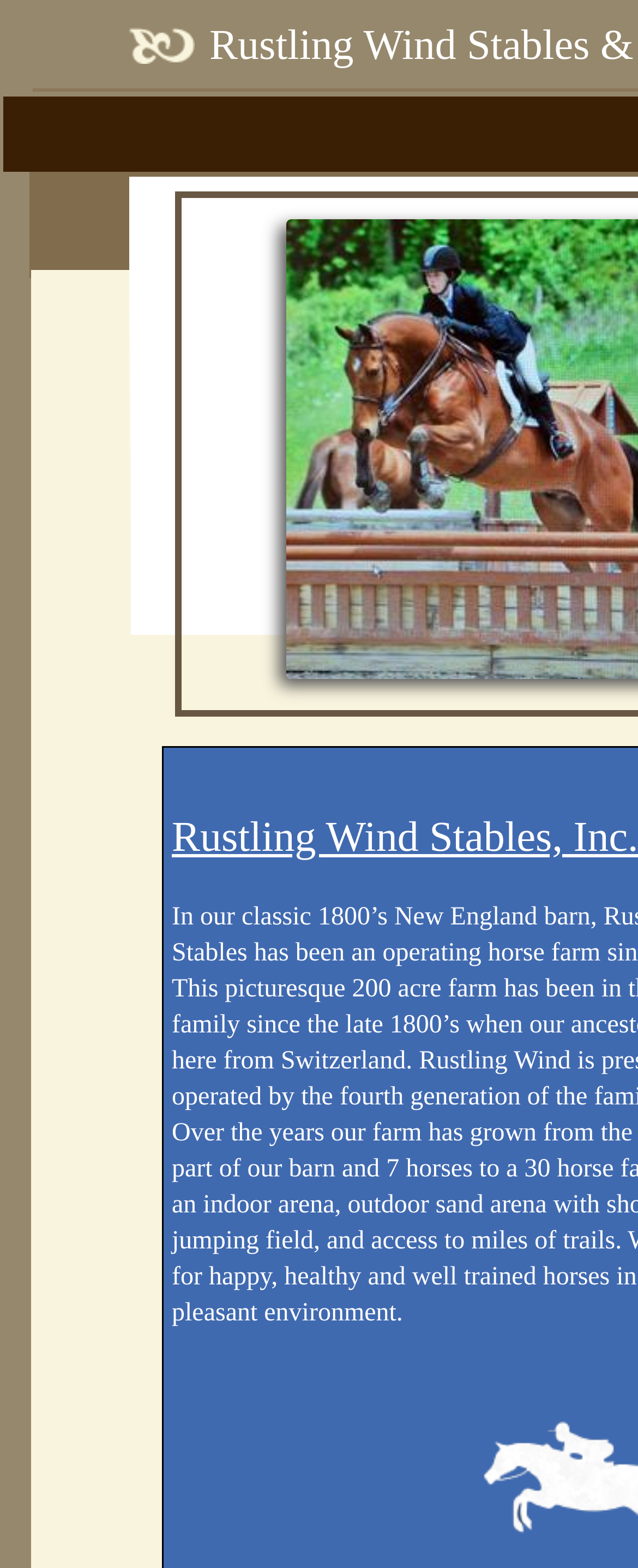What is the position of the 'Boarding' menu item?
Look at the image and answer with only one word or phrase.

Fourth